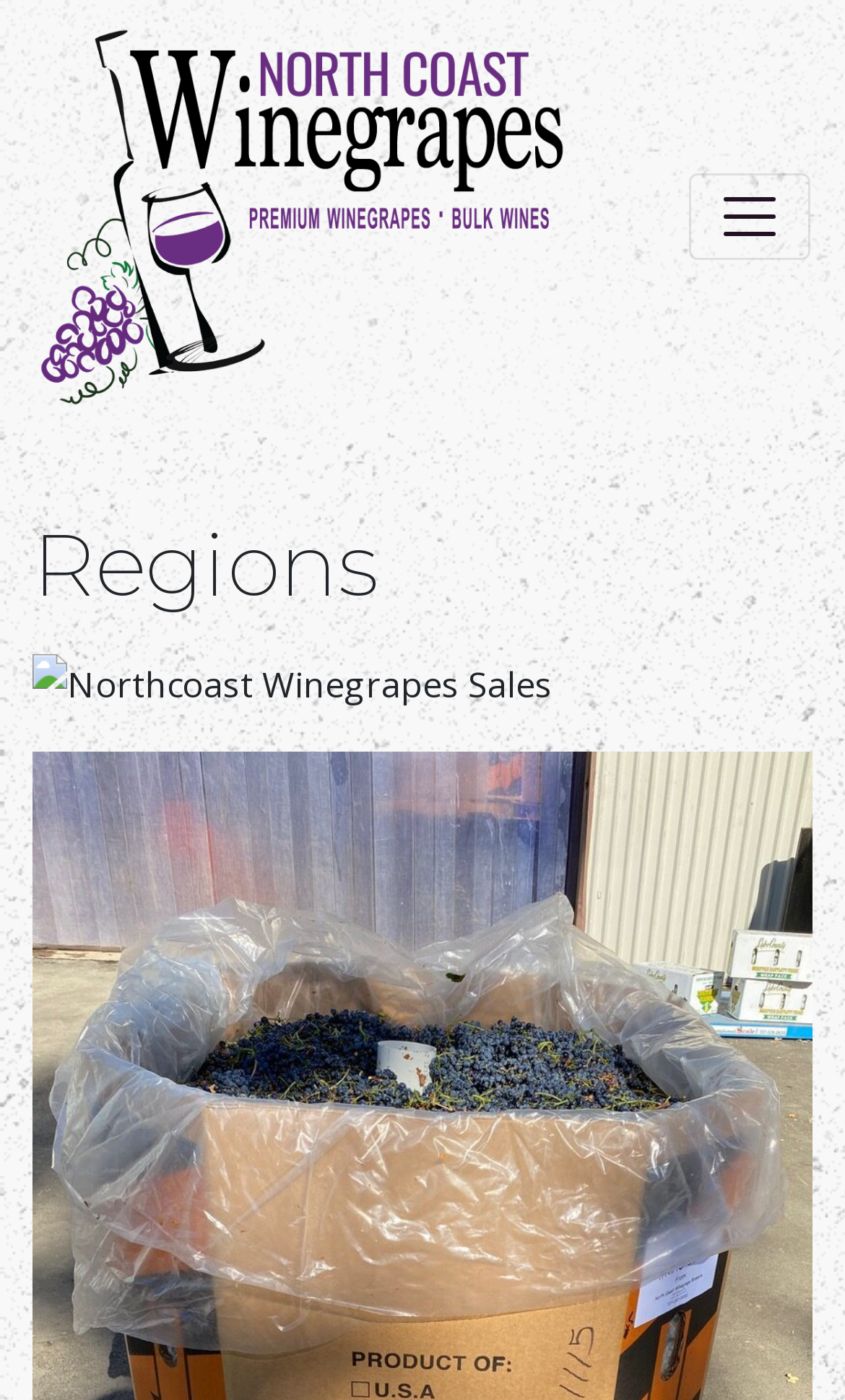Refer to the screenshot and give an in-depth answer to this question: What is the purpose of the button at the top right corner?

I determined the purpose of the button by looking at its text content, which is 'Toggle navigation', and its position at the top right corner of the webpage, which is a common location for navigation buttons.